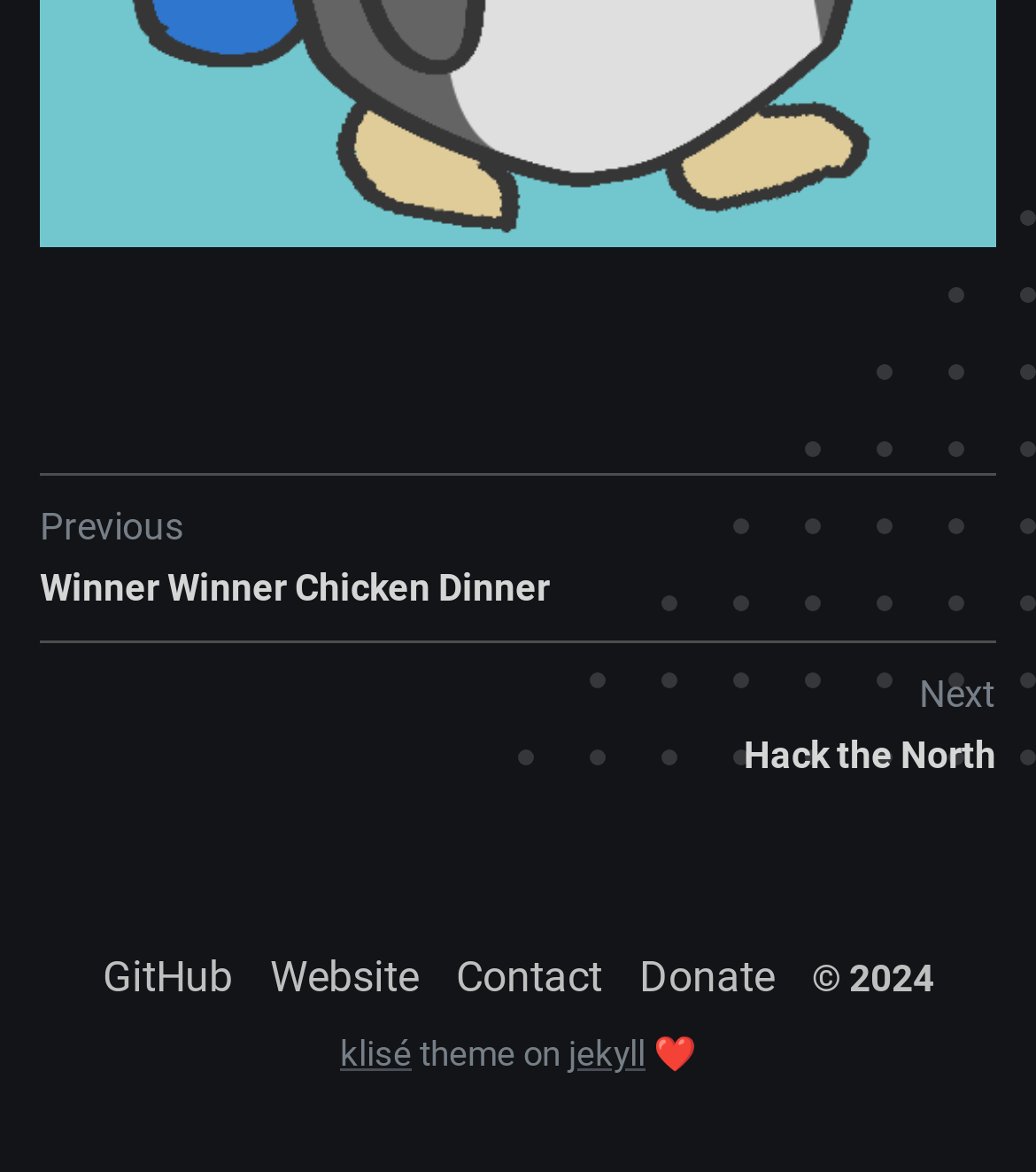Extract the bounding box coordinates of the UI element described by: "Next Hack the North". The coordinates should include four float numbers ranging from 0 to 1, e.g., [left, top, right, bottom].

[0.038, 0.548, 0.962, 0.691]